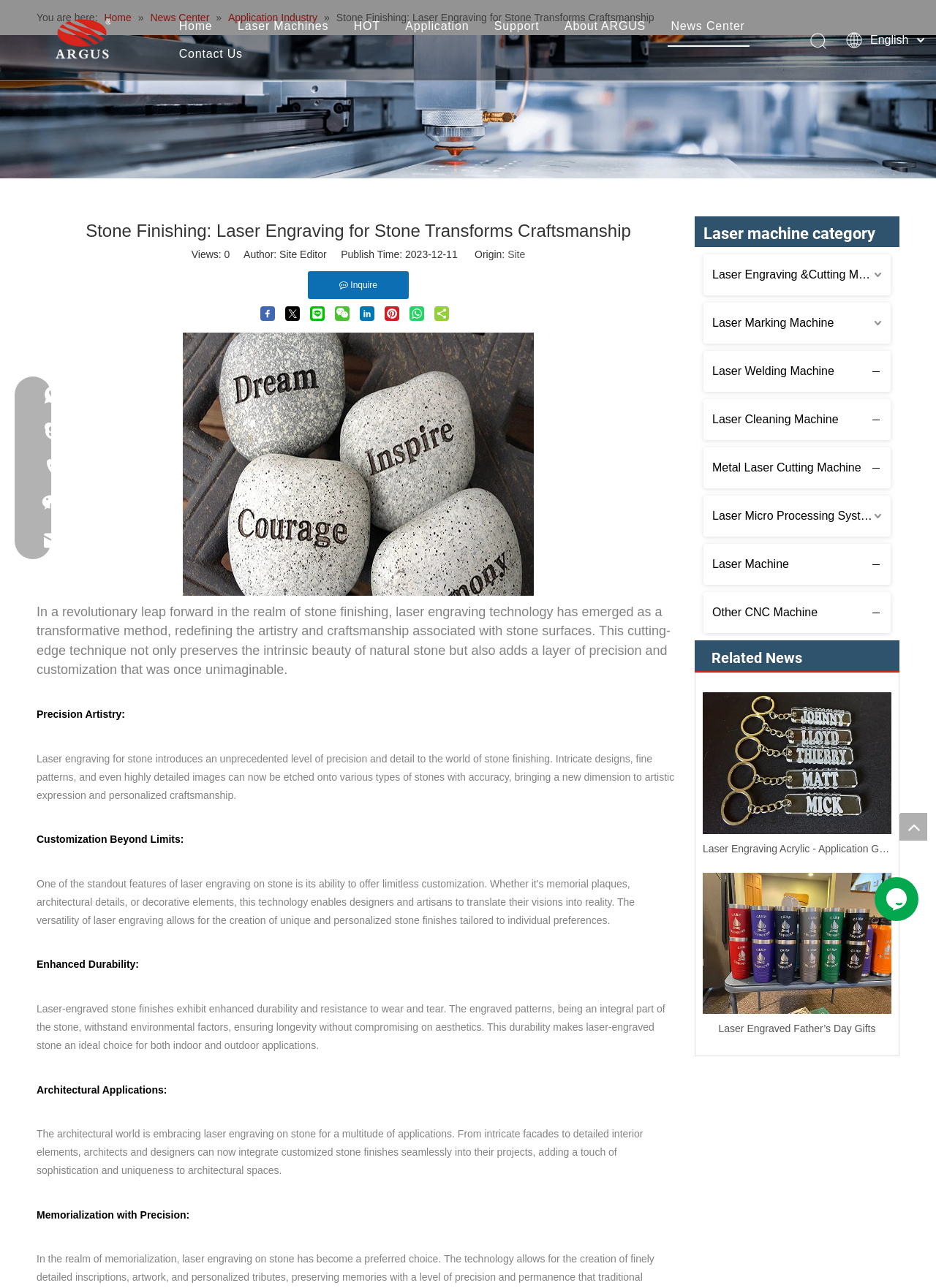Use a single word or phrase to answer the question: 
What is the company name?

Wuhan Sunic Photoelectricity Equipment Manufacture Co.,LTD